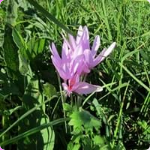Describe all the important aspects and features visible in the image.

This image features a delicate flower, likely a type of Colchicum, also known as autumn crocus. The flower displays pale pink petals arranged in a star-like formation, set against a lush green backdrop of grass and foliage. The vivid colors of the bloom contrast beautifully with the vibrant greens surrounding it, indicating a thriving natural habitat. This plant is known for its striking appearance and is often associated with the onset of autumn, providing a pop of color as many other flowers begin to fade.